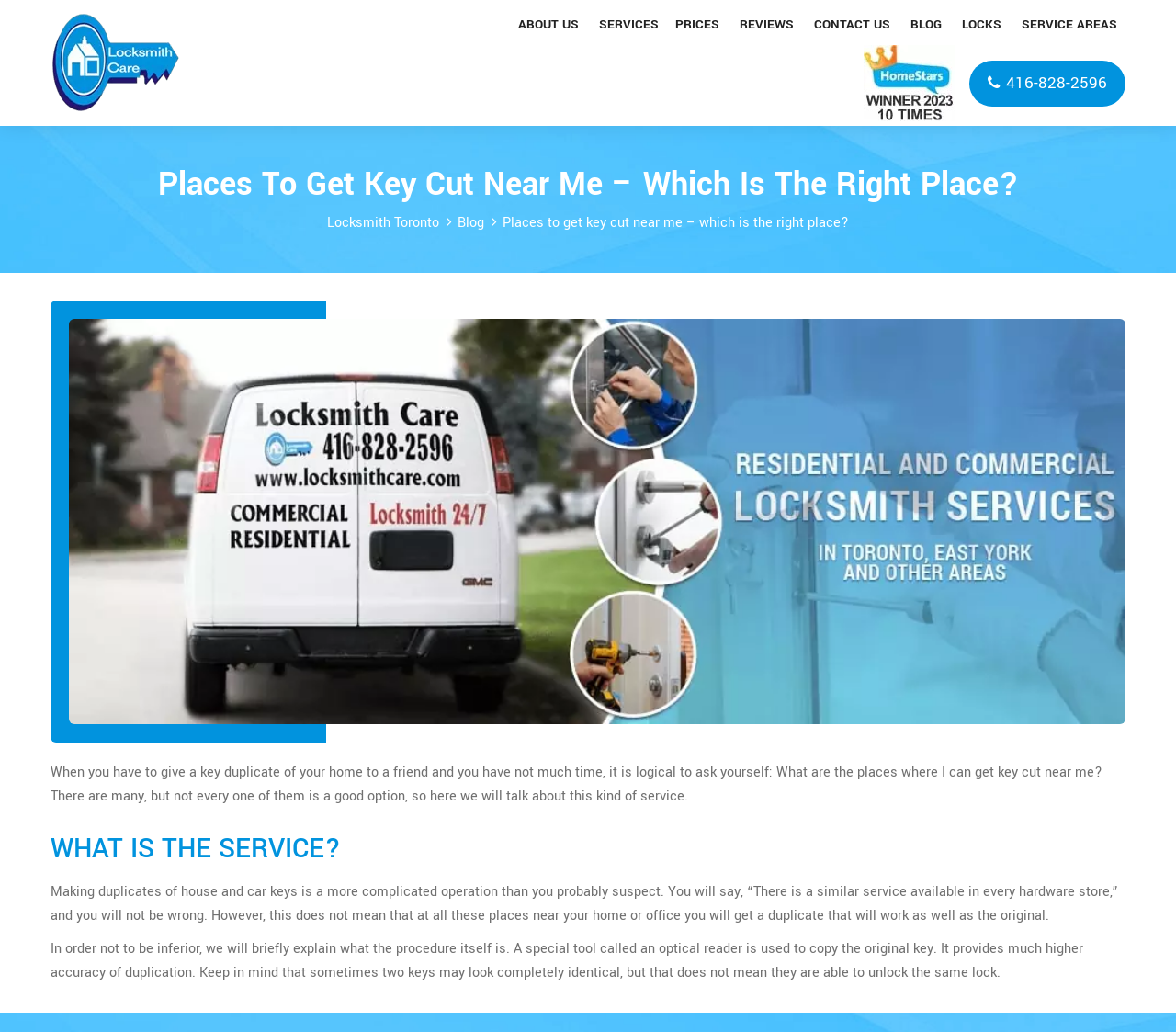Please identify the bounding box coordinates of the element's region that should be clicked to execute the following instruction: "Get a quote from the best locksmith". The bounding box coordinates must be four float numbers between 0 and 1, i.e., [left, top, right, bottom].

[0.734, 0.044, 0.812, 0.118]